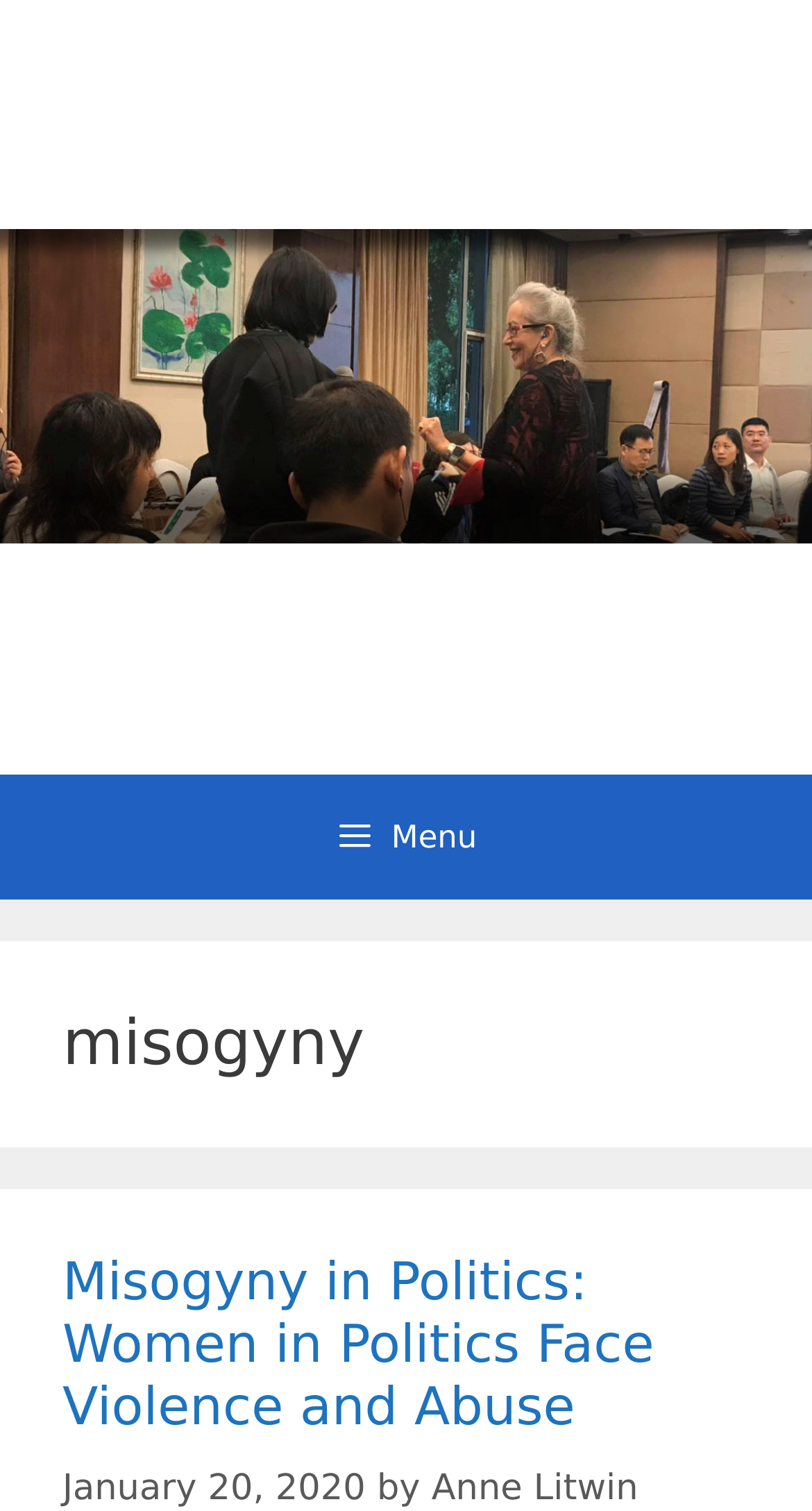Provide the bounding box coordinates of the HTML element this sentence describes: "Anne Litwin". The bounding box coordinates consist of four float numbers between 0 and 1, i.e., [left, top, right, bottom].

[0.318, 0.382, 0.631, 0.415]